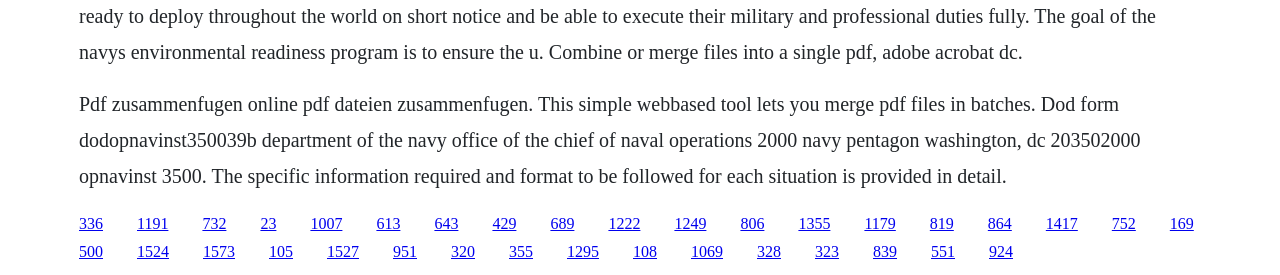Find the bounding box coordinates of the element to click in order to complete the given instruction: "Share on Facebook."

None